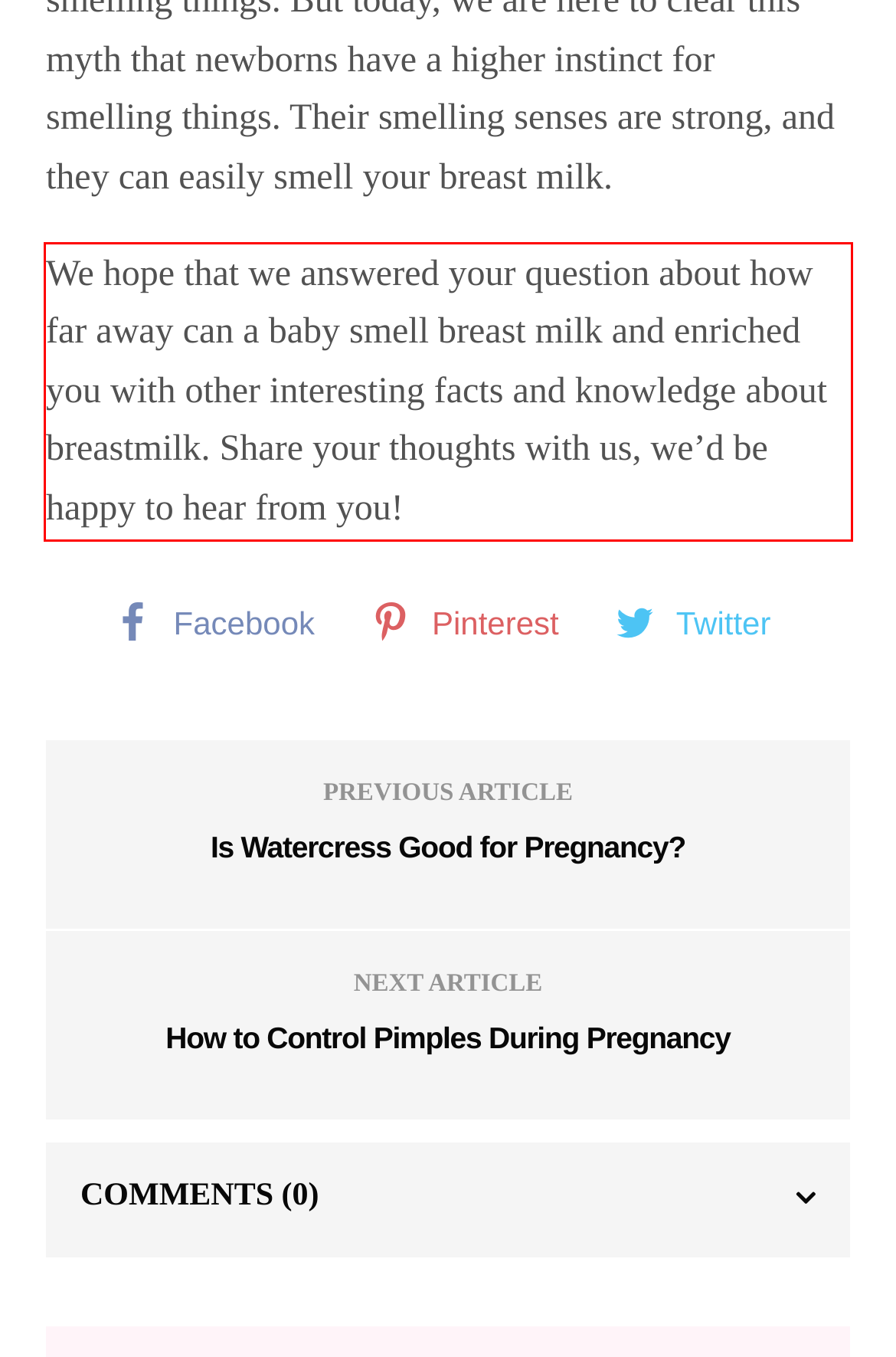Identify the text inside the red bounding box in the provided webpage screenshot and transcribe it.

We hope that we answered your question about how far away can a baby smell breast milk and enriched you with other interesting facts and knowledge about breastmilk. Share your thoughts with us, we’d be happy to hear from you!